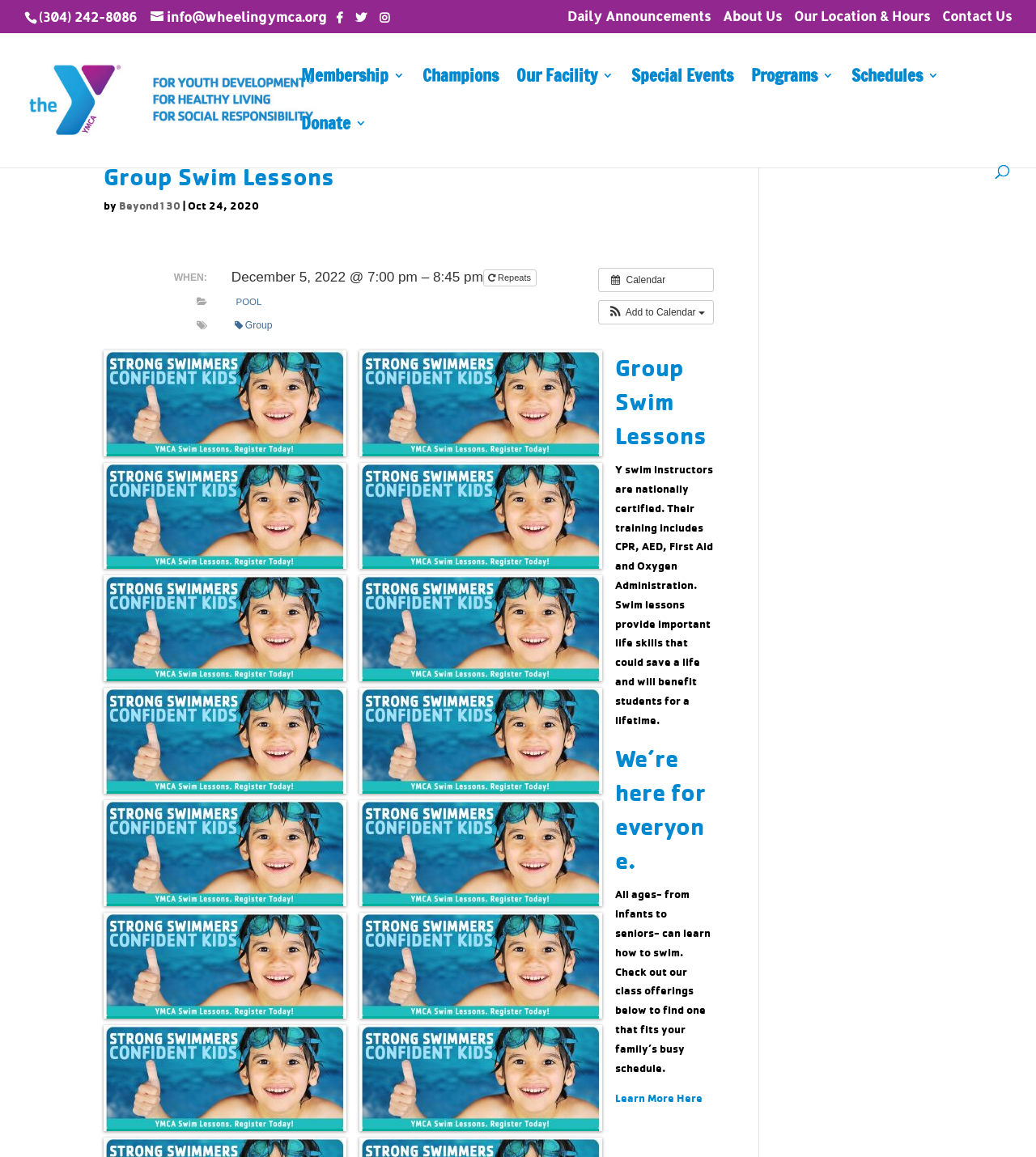Identify the bounding box for the given UI element using the description provided. Coordinates should be in the format (top-left x, top-left y, bottom-right x, bottom-right y) and must be between 0 and 1. Here is the description: Daily Announcements

[0.548, 0.008, 0.686, 0.028]